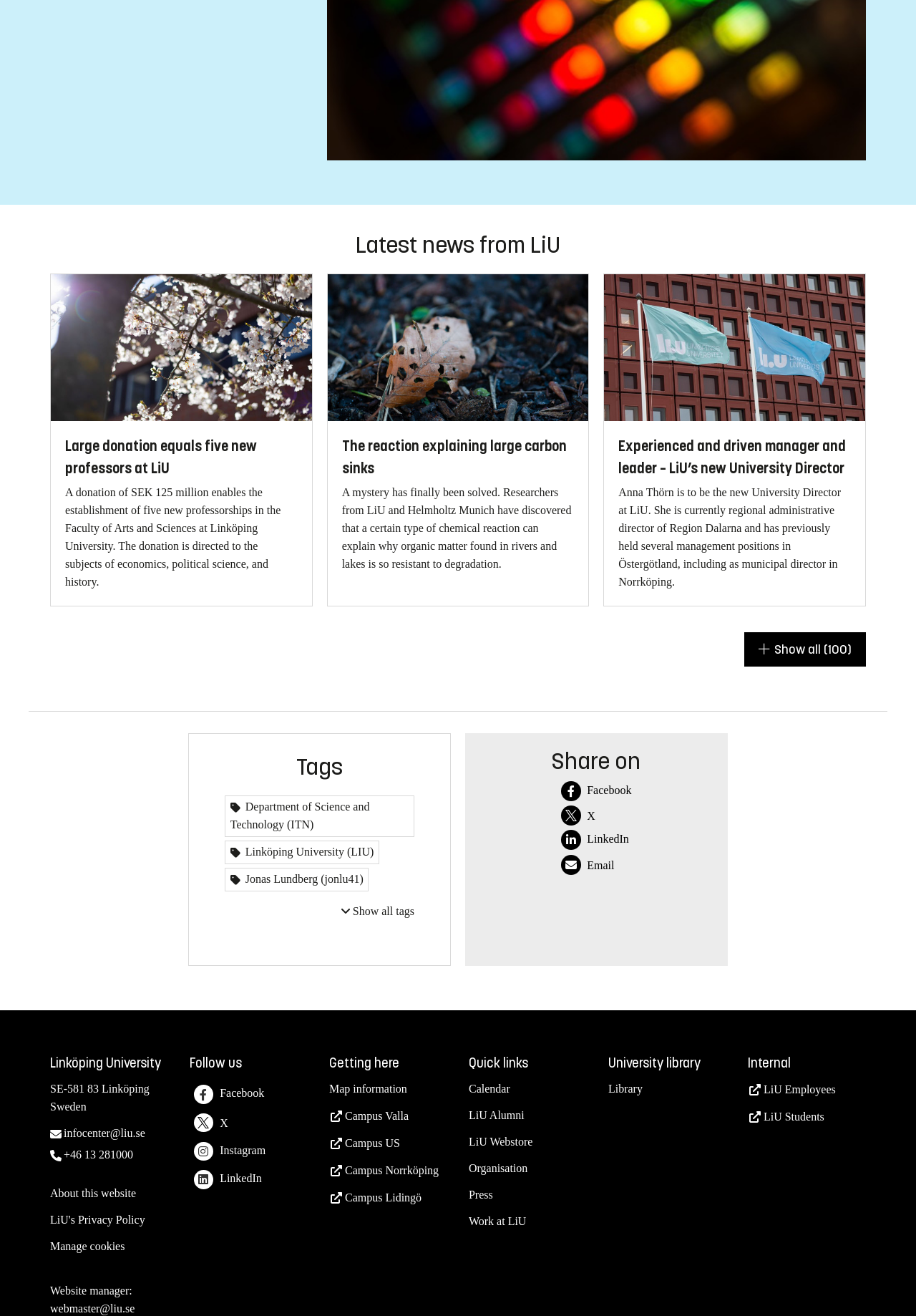What is the name of the new University Director?
Look at the image and respond with a one-word or short-phrase answer.

Anna Thörn